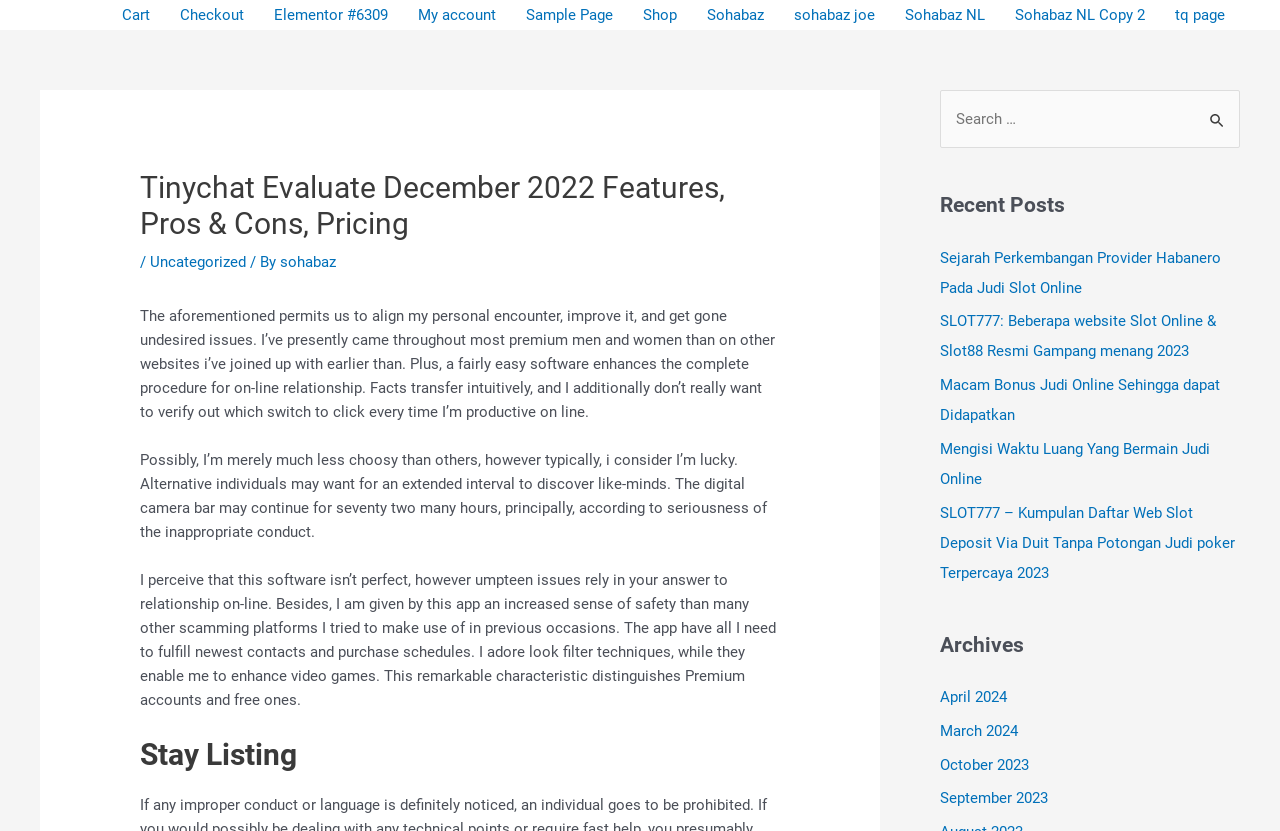Predict the bounding box coordinates of the UI element that matches this description: "Sohabaz NL Copy 2". The coordinates should be in the format [left, top, right, bottom] with each value between 0 and 1.

[0.781, 0.004, 0.906, 0.032]